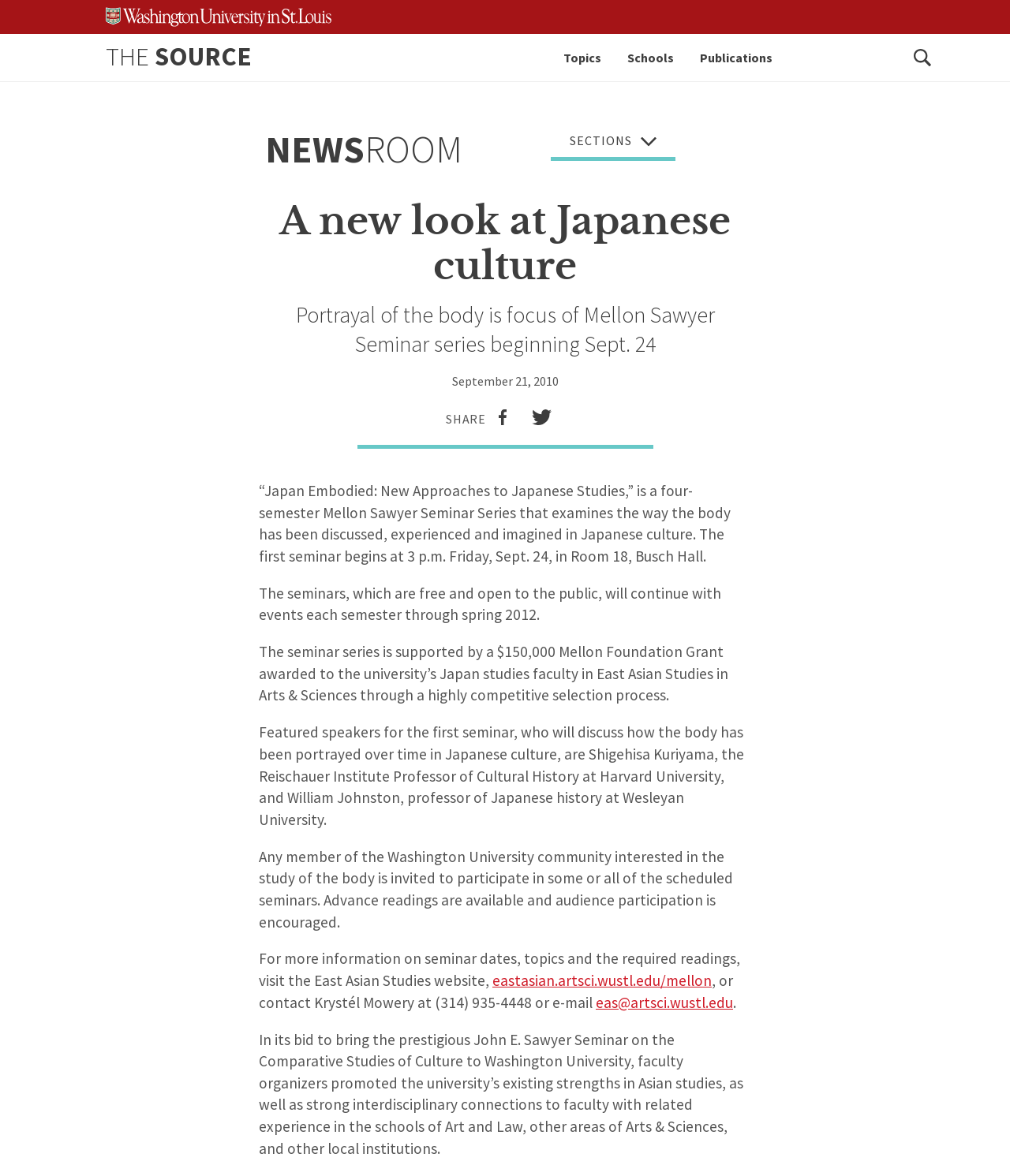Extract the bounding box for the UI element that matches this description: "Schools".

[0.621, 0.029, 0.667, 0.069]